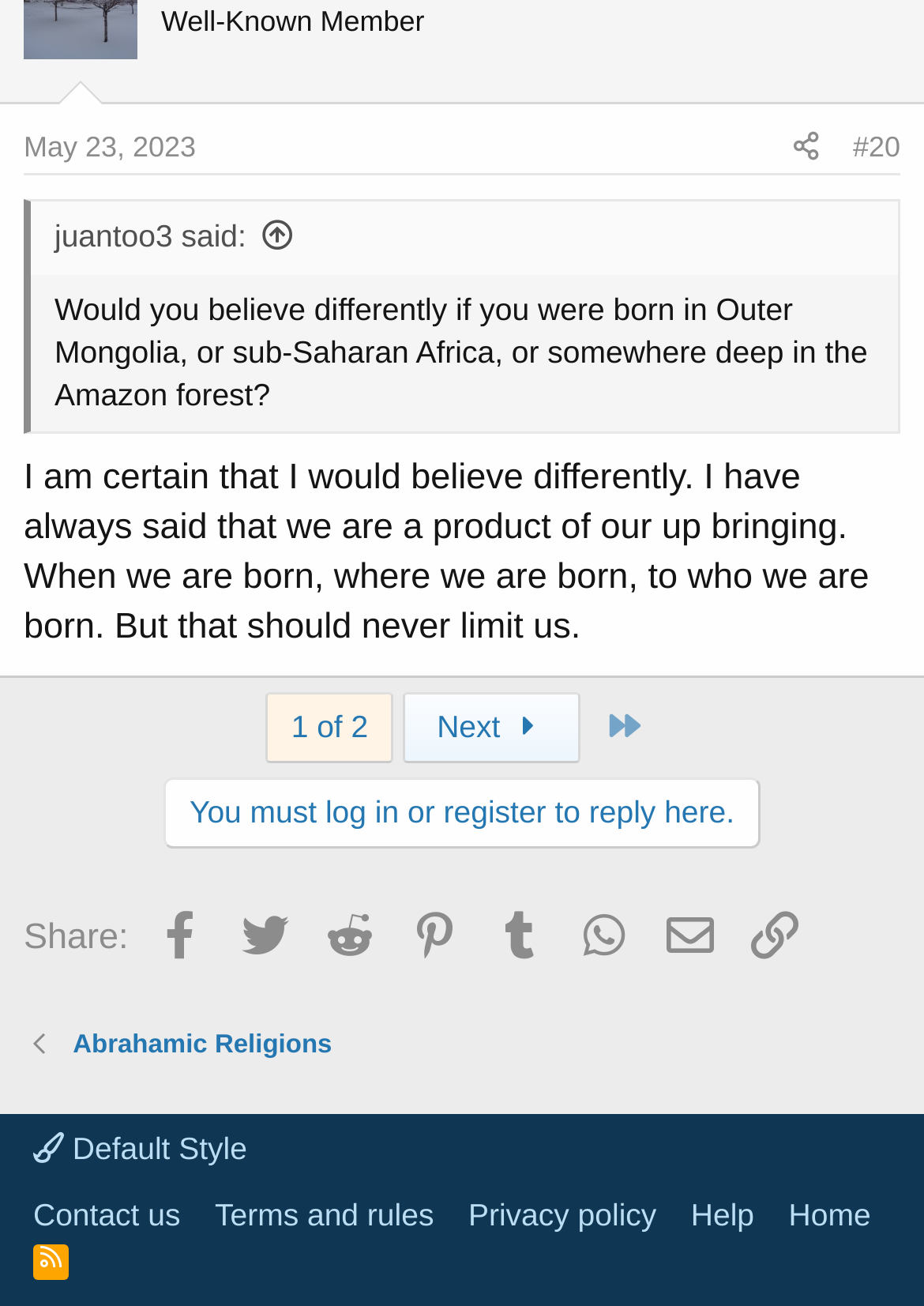Find the bounding box coordinates of the element to click in order to complete the given instruction: "Reply to the post."

[0.177, 0.595, 0.823, 0.65]